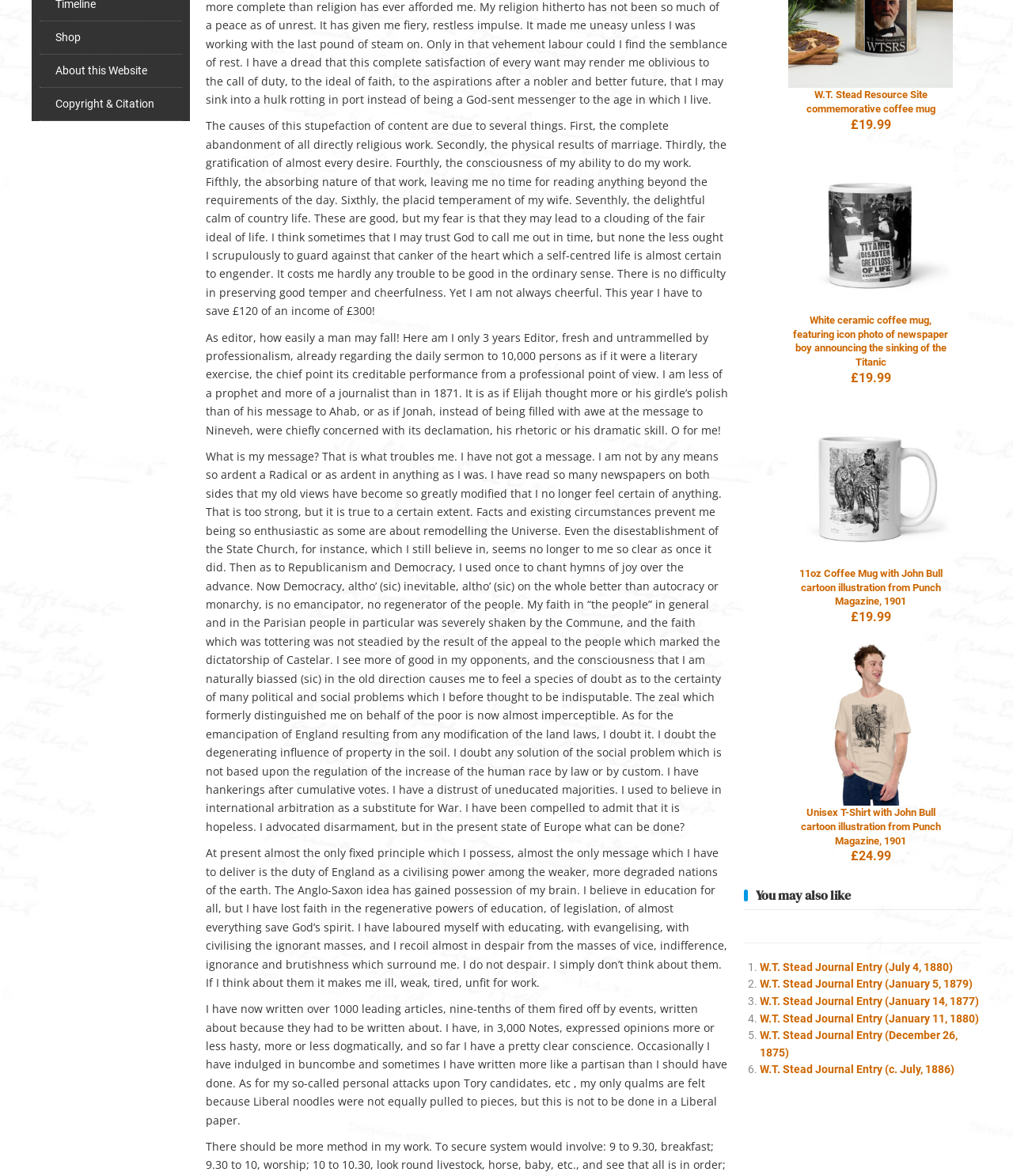Identify the bounding box coordinates for the UI element described as follows: "About this Website". Ensure the coordinates are four float numbers between 0 and 1, formatted as [left, top, right, bottom].

[0.039, 0.046, 0.18, 0.075]